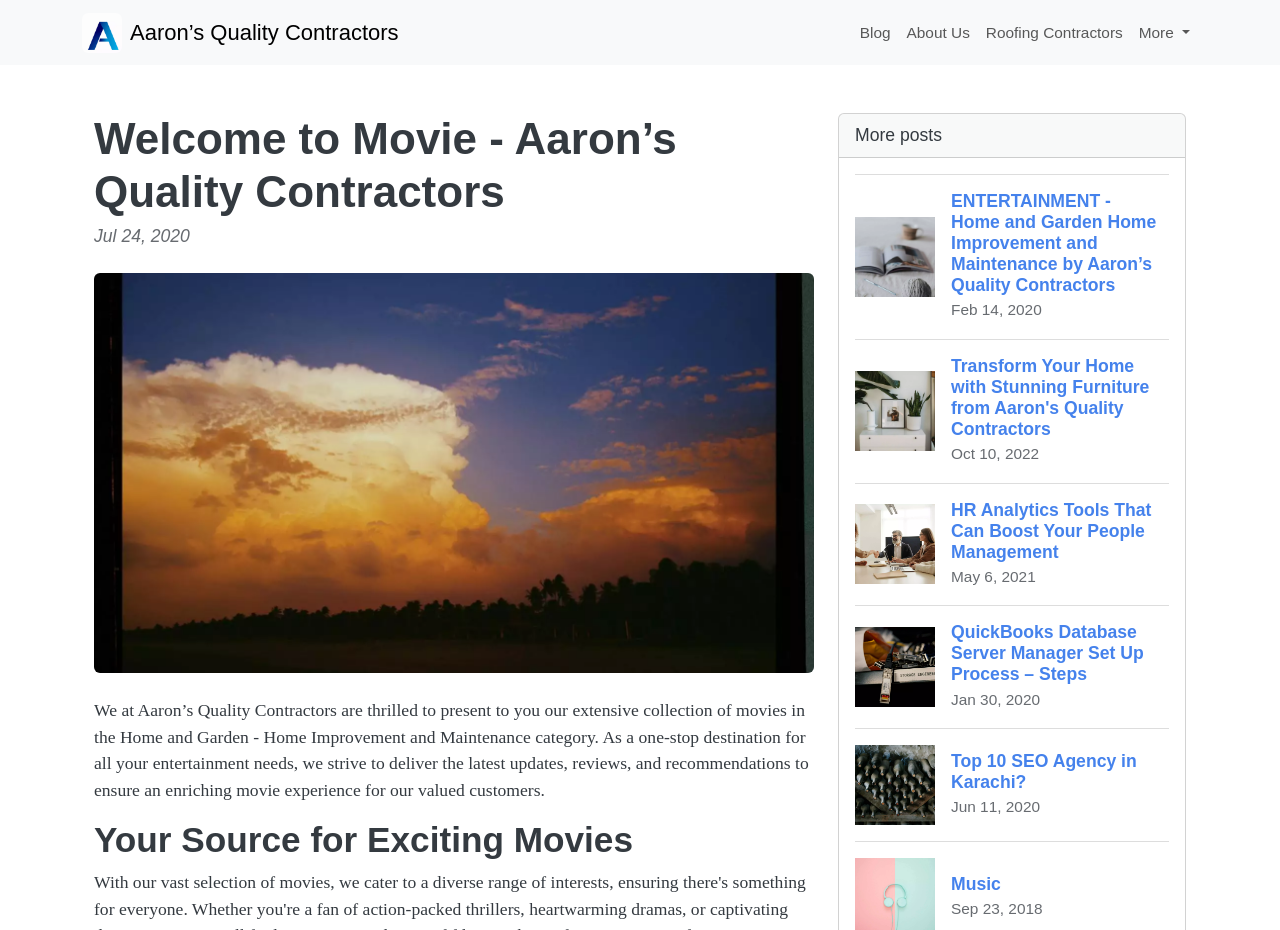Observe the image and answer the following question in detail: What is the name of the website?

The name of the website can be found in the logo link at the top left corner of the webpage, which is 'Logo Aaron’s Quality Contractors'.